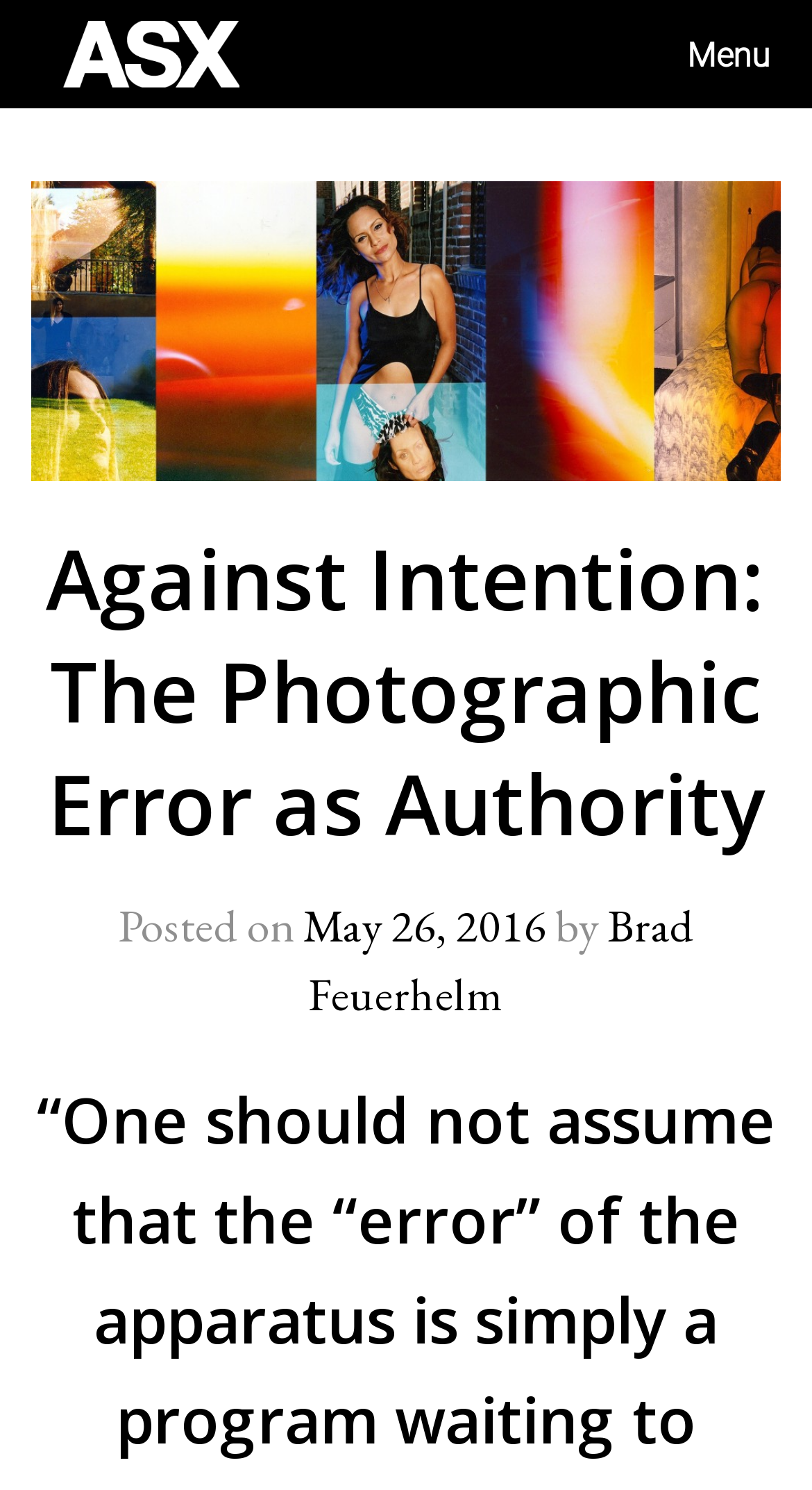Reply to the question with a single word or phrase:
What is the logo of the website?

AMERICAN SUBURB X Logo